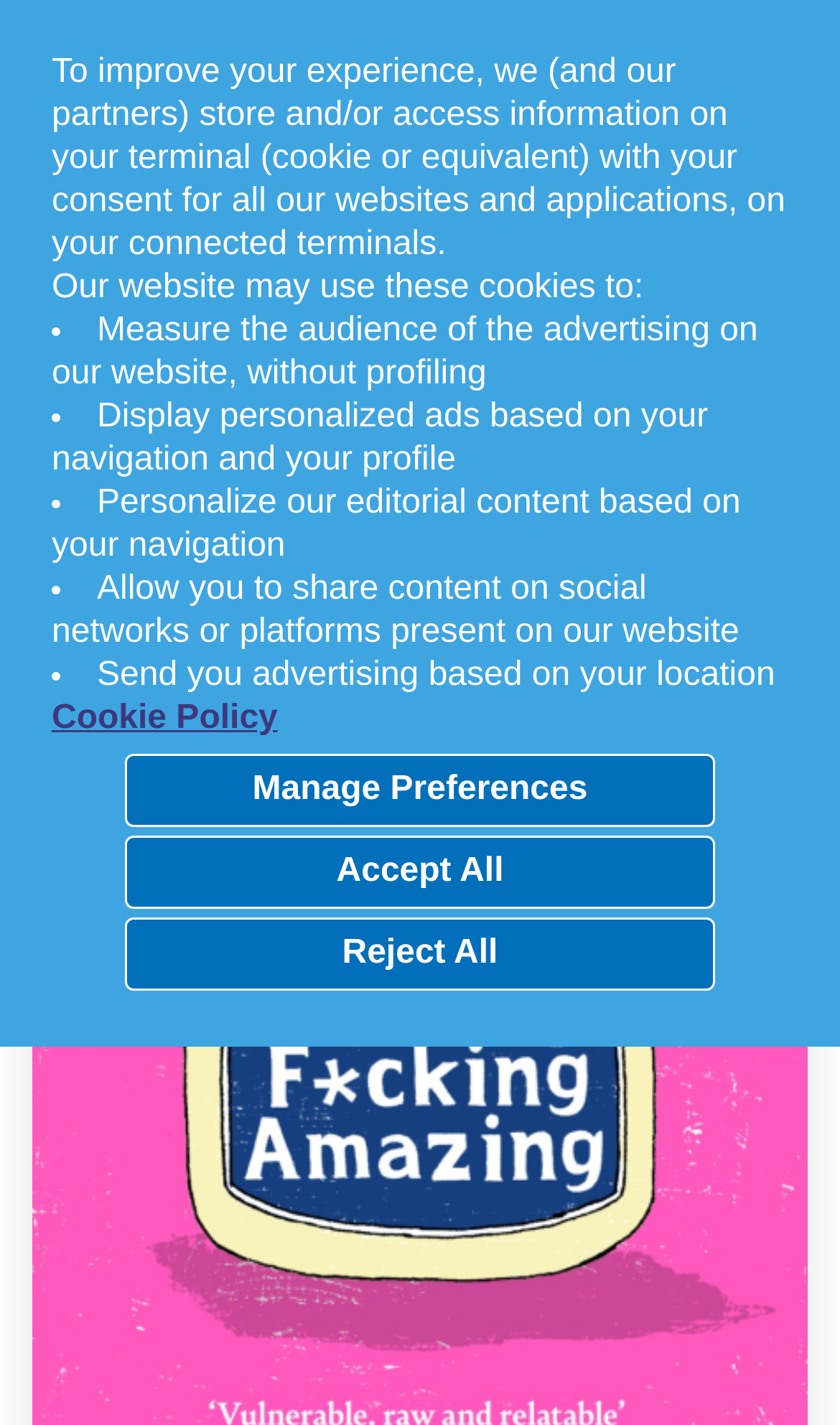Can you find the bounding box coordinates for the element to click on to achieve the instruction: "Share on Facebook"?

[0.754, 0.27, 0.81, 0.303]